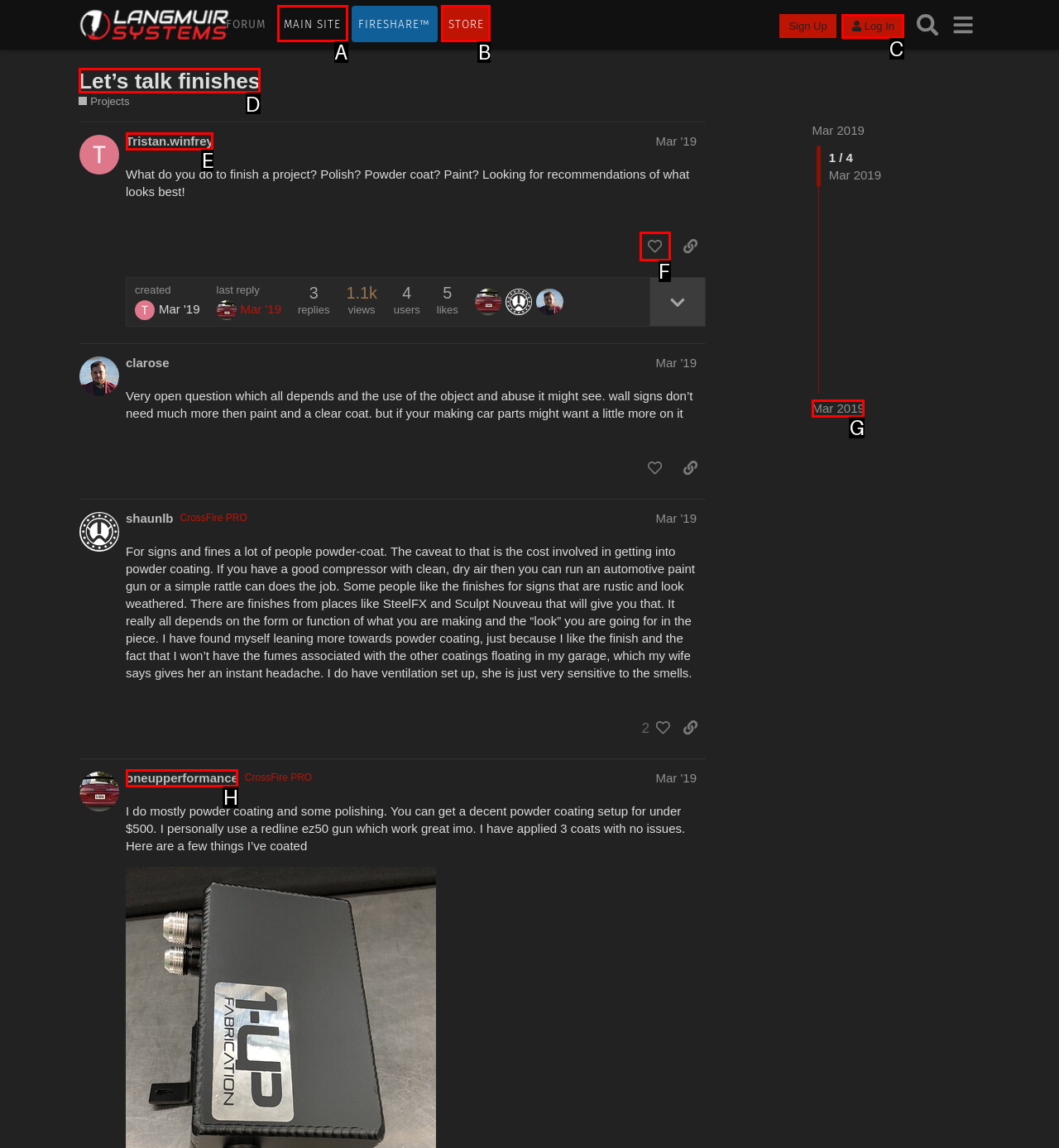Out of the given choices, which letter corresponds to the UI element required to Like this post? Answer with the letter.

F